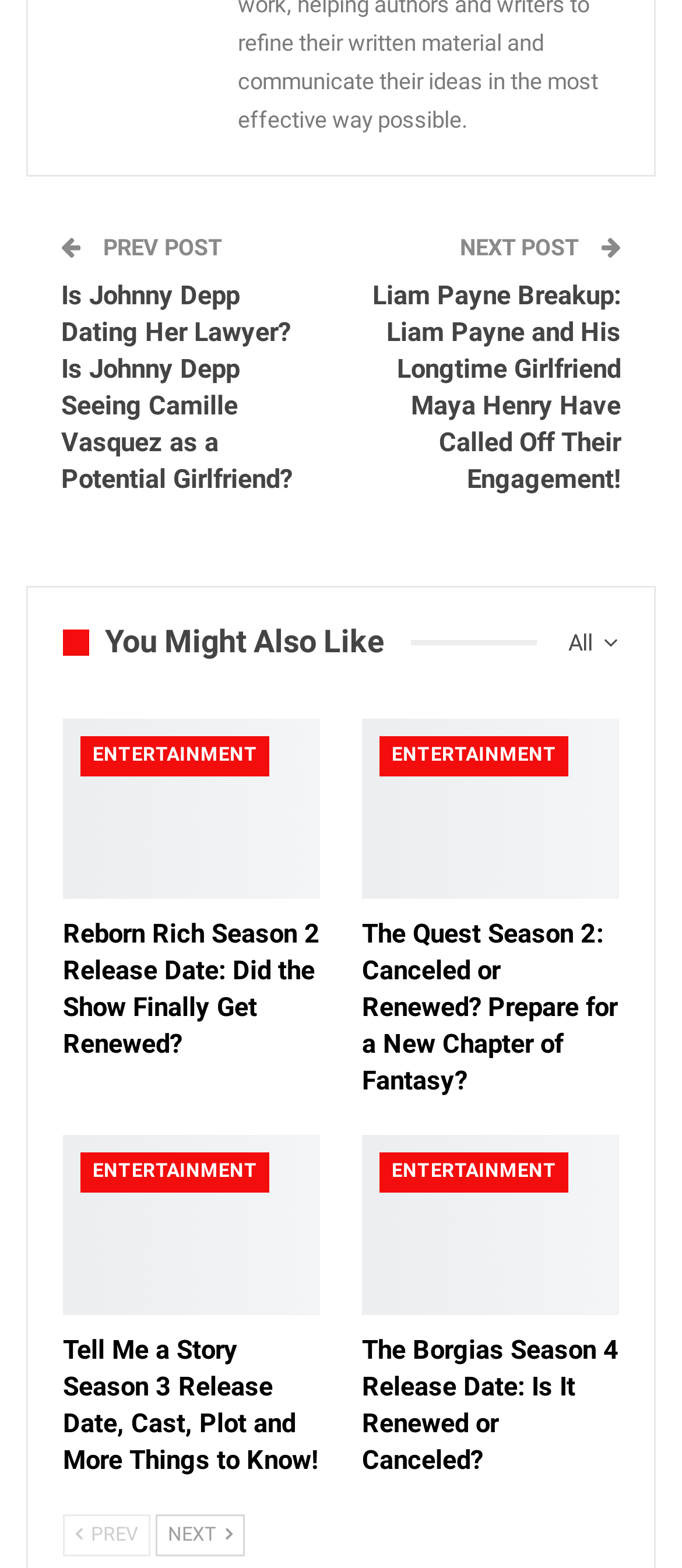Determine the bounding box coordinates of the section to be clicked to follow the instruction: "Navigate to the next page". The coordinates should be given as four float numbers between 0 and 1, formatted as [left, top, right, bottom].

[0.228, 0.966, 0.359, 0.992]